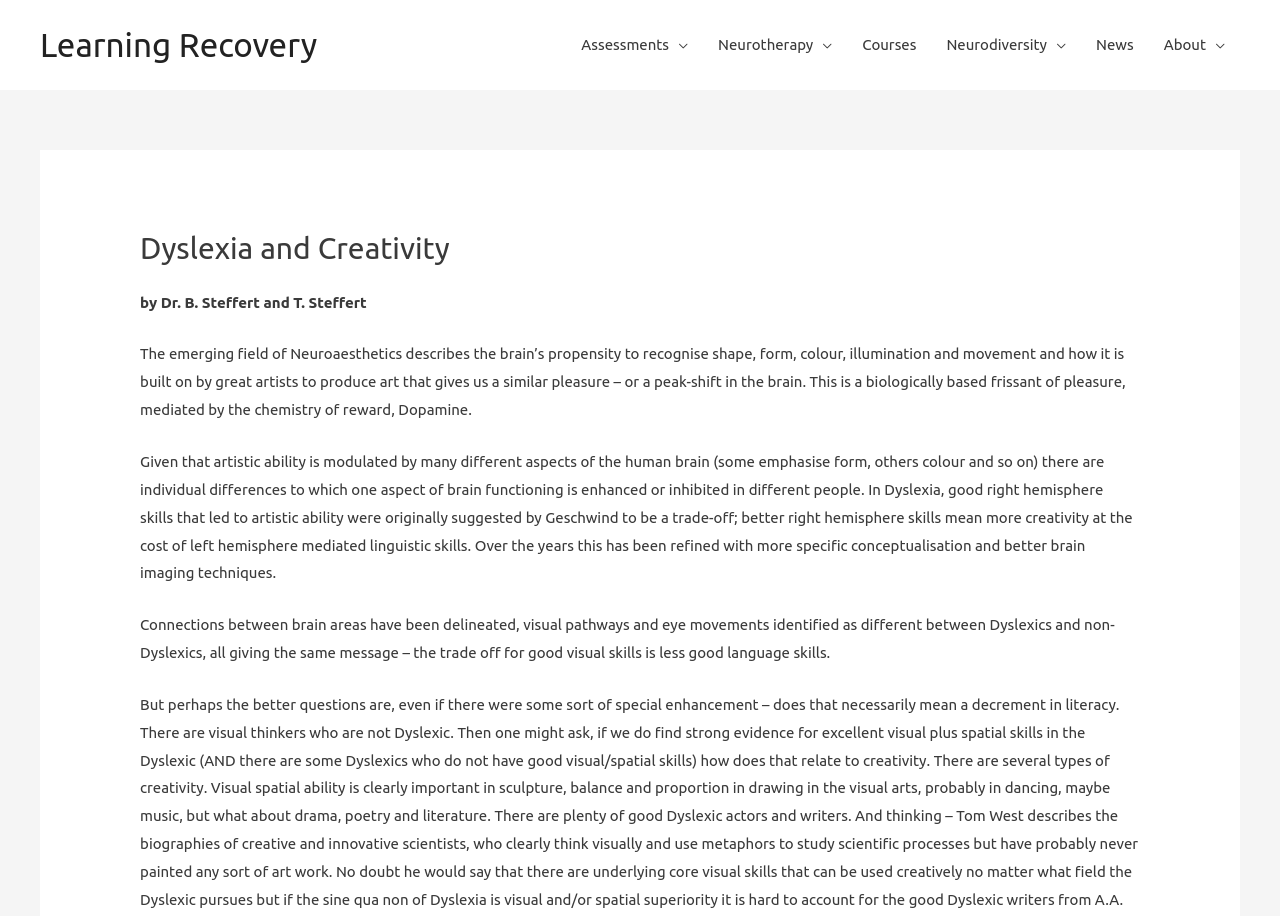Given the description: "Courses", determine the bounding box coordinates of the UI element. The coordinates should be formatted as four float numbers between 0 and 1, [left, top, right, bottom].

[0.662, 0.016, 0.728, 0.082]